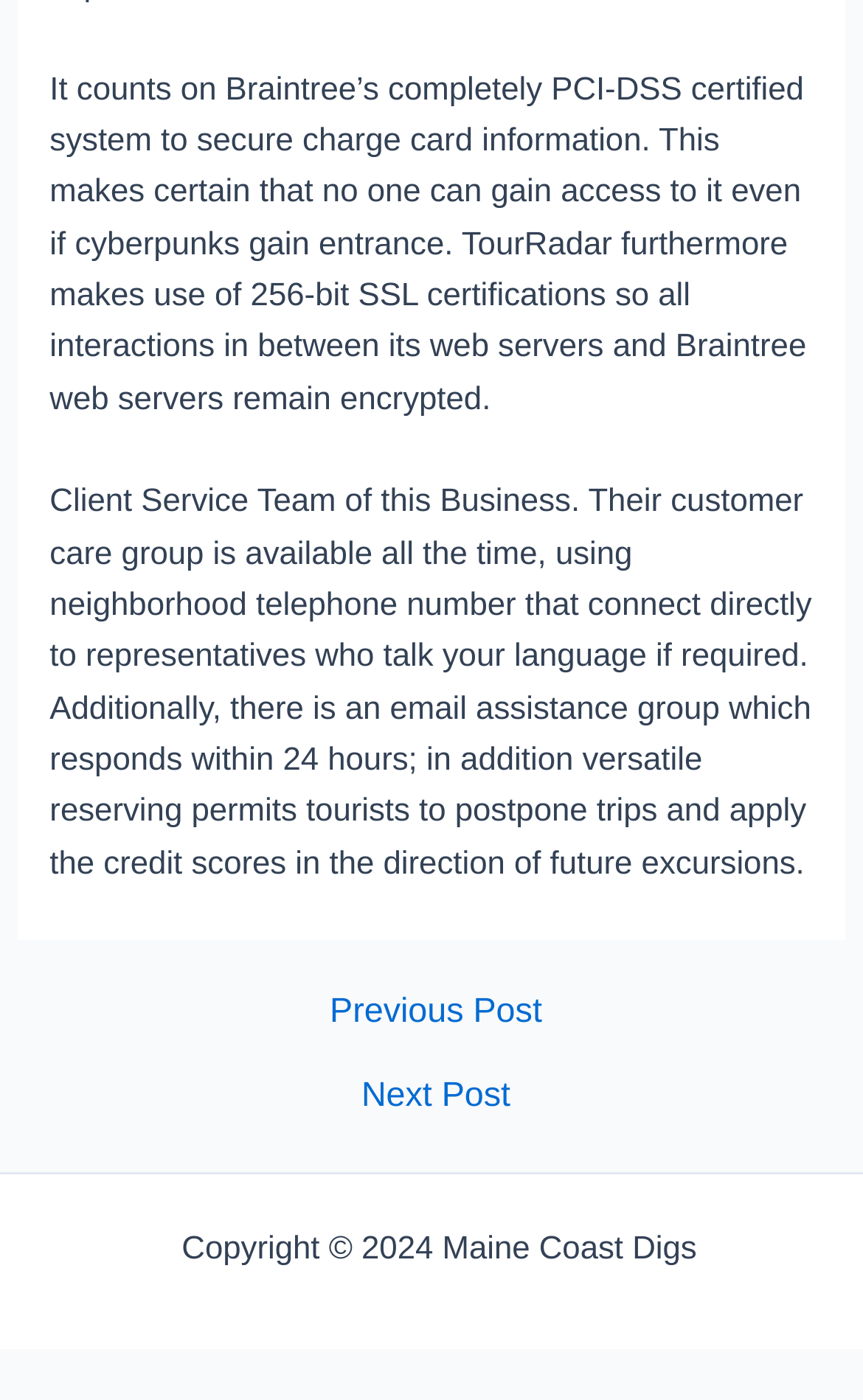Please provide a comprehensive answer to the question below using the information from the image: What is the security measure used for charge card information?

According to the StaticText element, TourRadar uses Braintree's completely PCI-DSS certified system to secure charge card information, ensuring that no one can access it even if cyberpunks gain entrance.